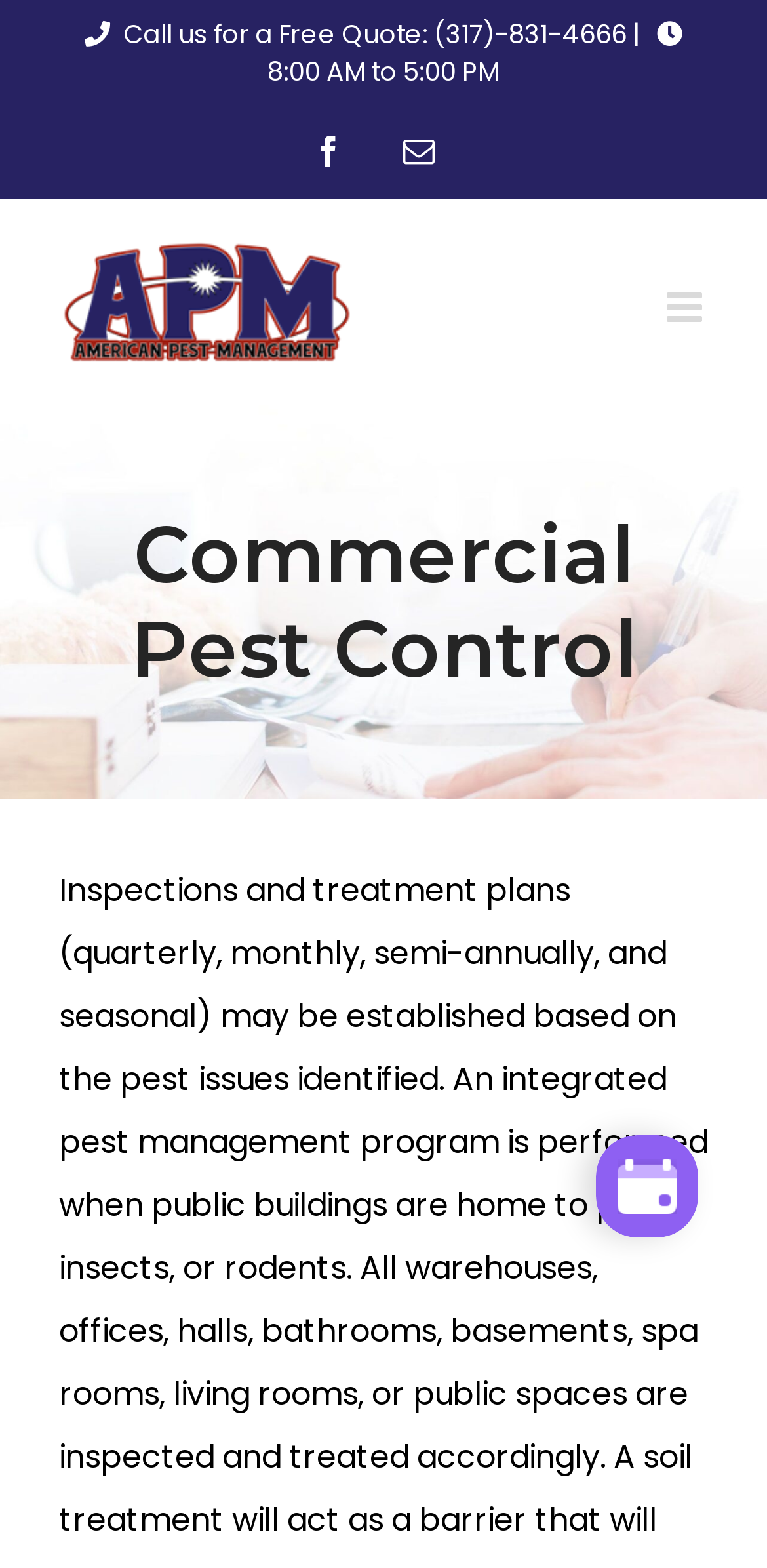Provide a comprehensive description of the webpage.

The webpage is about Commercial Pest Control services provided by APM Pest Management. At the top left, there is a logo of APM Pest Management, which is an image. Below the logo, there is a heading that reads "Commercial Pest Control". 

On the top right, there is a link to toggle the mobile menu. Next to it, there is a link to call for a free quote, along with a phone number (317)-831-4666. A small vertical line separates the phone number from the quote link. 

Below the quote link, there is a line of text indicating the business hours, "8:00 AM to 5:00 PM". Further to the right, there are two social media links, one for Facebook and one for Email. 

At the bottom of the page, there is an iframe that contains the customer portal main menu, taking up about a quarter of the page's width.